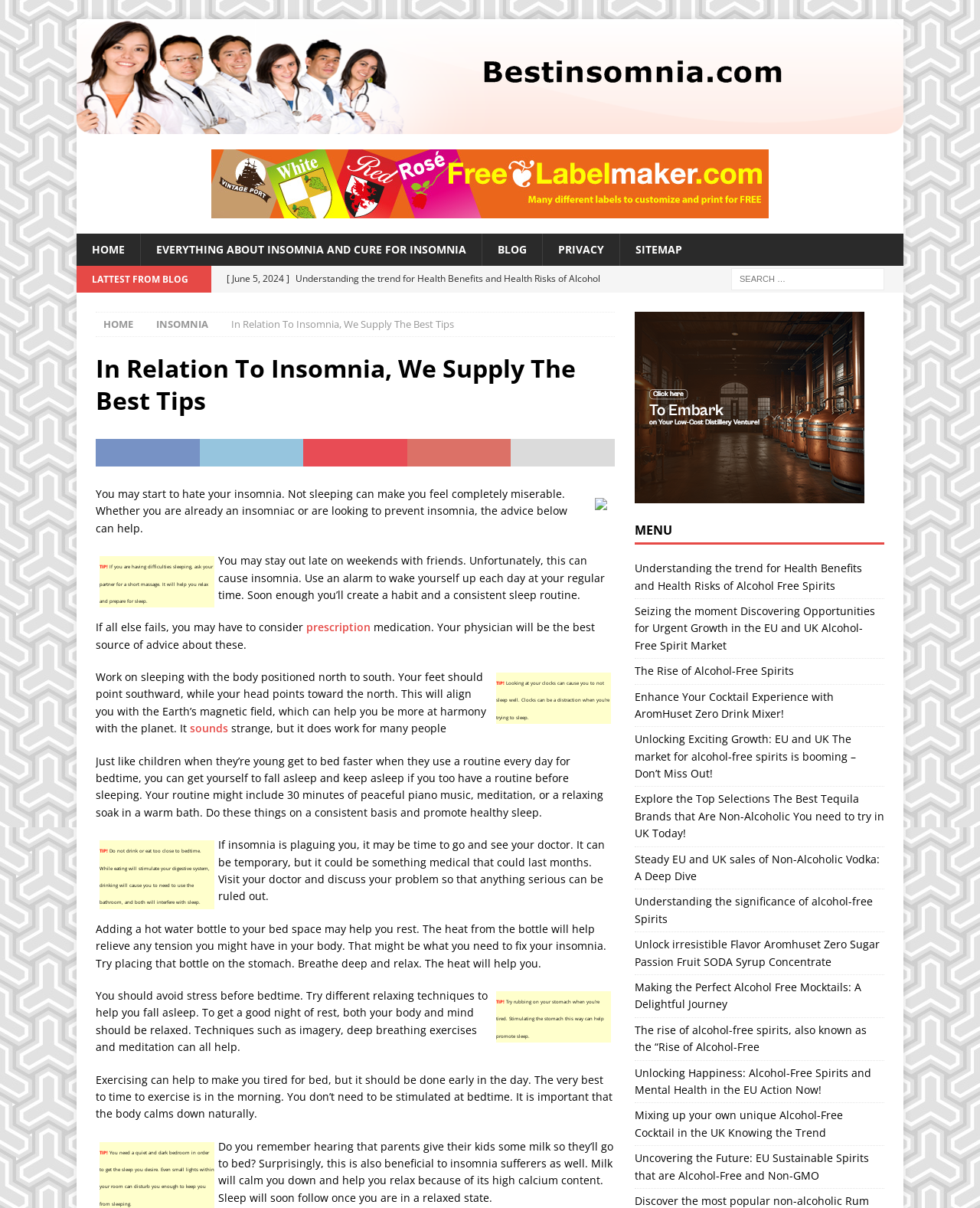Locate the bounding box coordinates of the element to click to perform the following action: 'Learn about 'Understanding the trend for Health Benefits and Health Risks of Alcohol Free Spirits''. The coordinates should be given as four float values between 0 and 1, in the form of [left, top, right, bottom].

[0.647, 0.464, 0.88, 0.491]